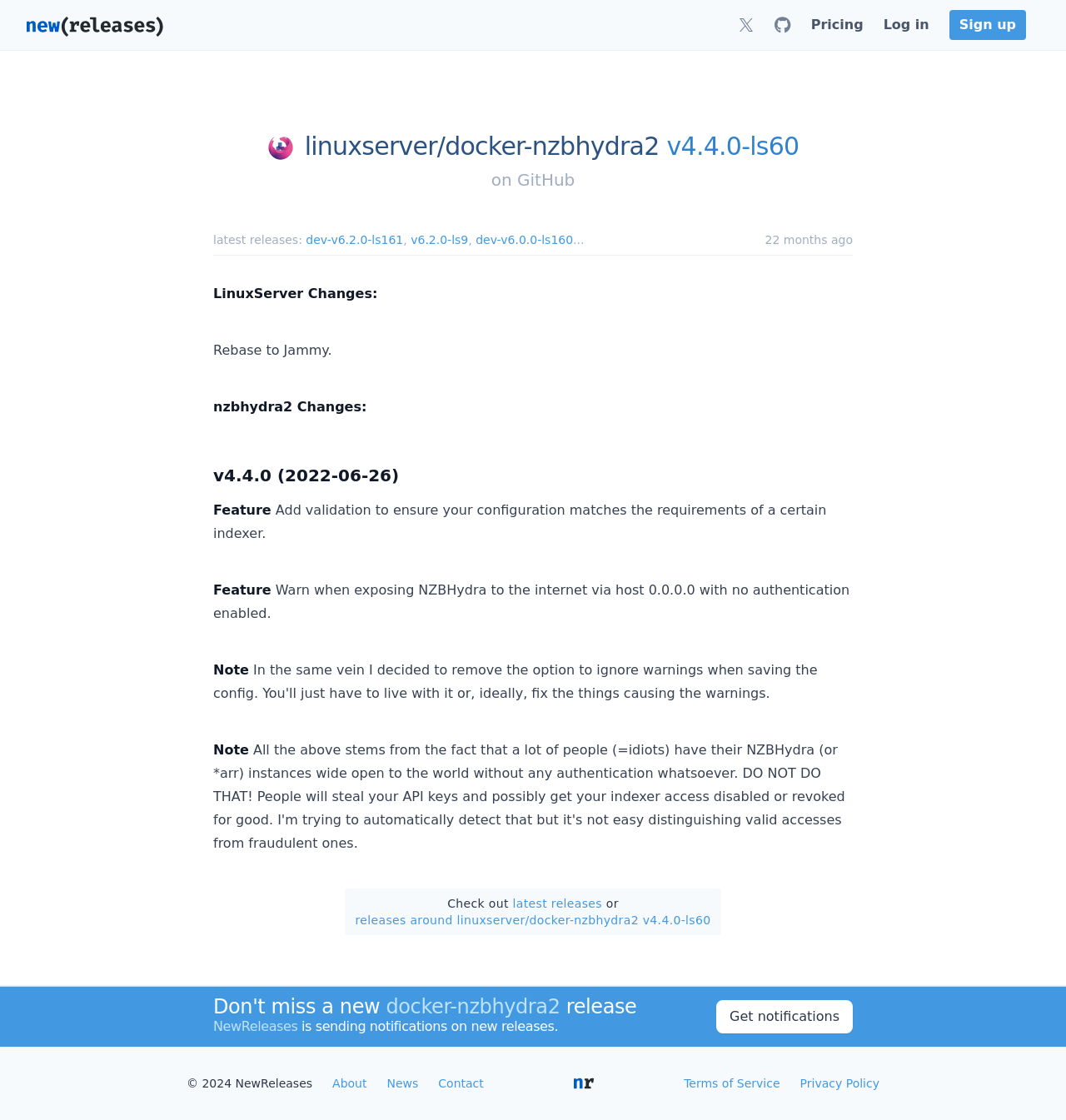What is the latest release of linuxserver/docker-nzbhydra2?
Provide a well-explained and detailed answer to the question.

I found the latest release by looking at the heading 'github linuxserver/ docker-nzbhydra2 v4.4.0-ls60 on GitHub' and identifying the version number 'v4.4.0-ls60' as the latest release.